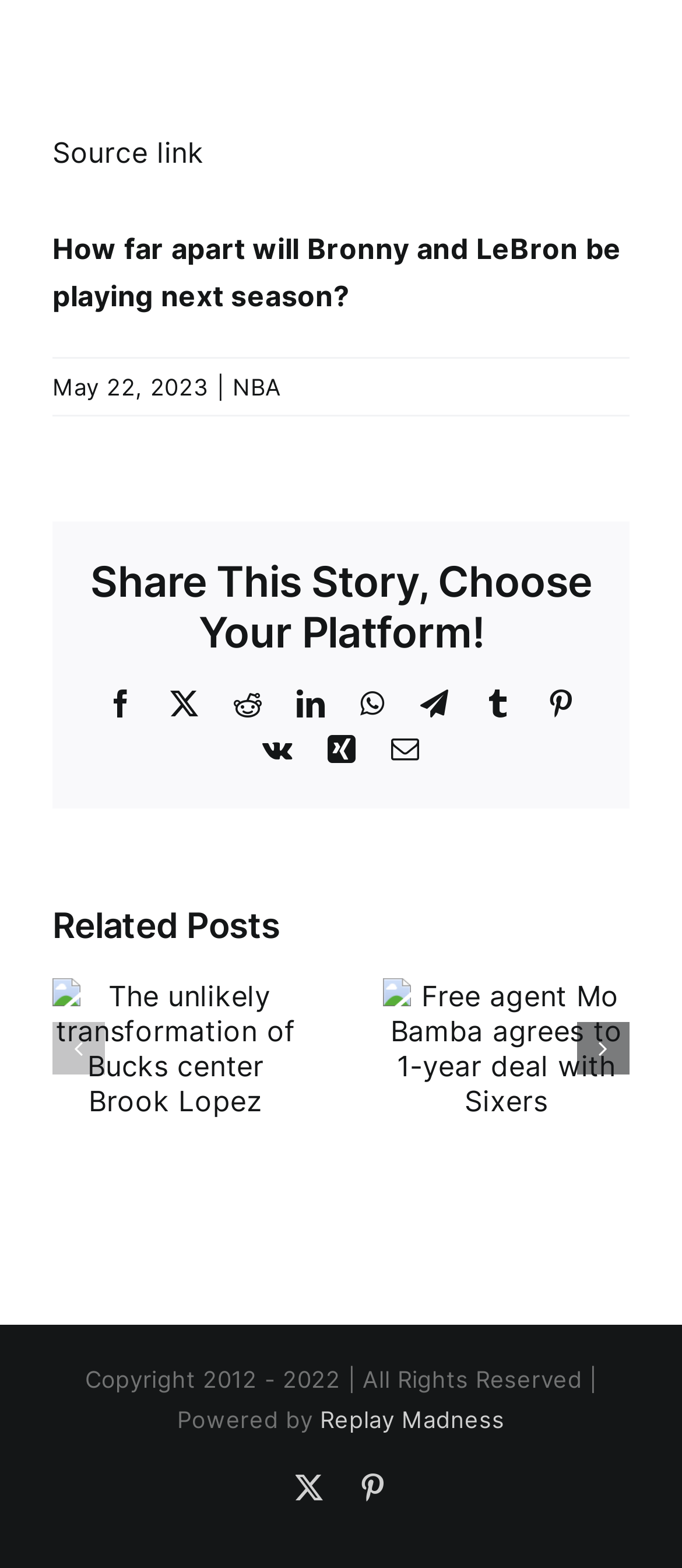Determine the bounding box coordinates of the element's region needed to click to follow the instruction: "Go to the next slide". Provide these coordinates as four float numbers between 0 and 1, formatted as [left, top, right, bottom].

[0.846, 0.652, 0.923, 0.686]